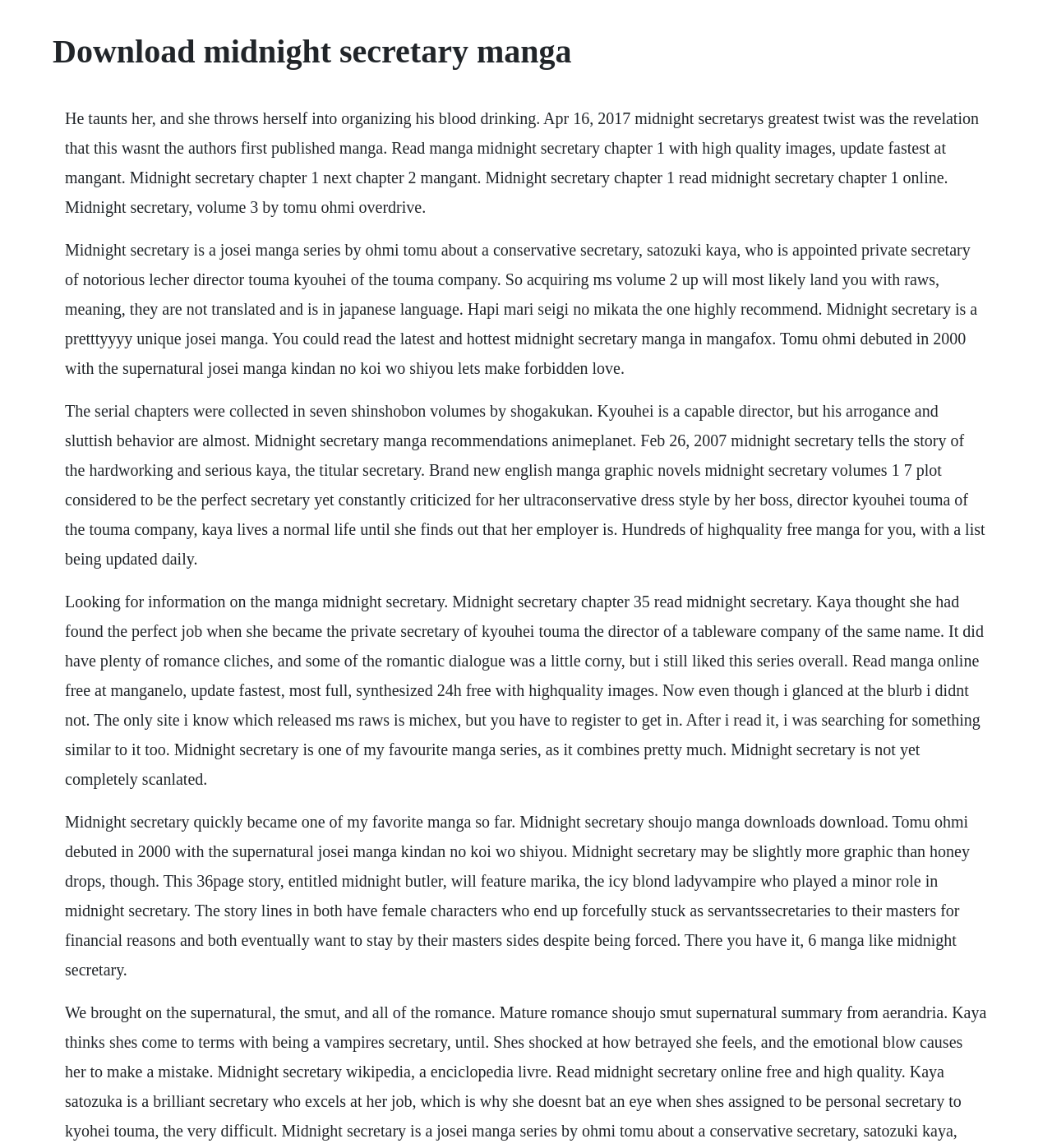Determine the heading of the webpage and extract its text content.

Download midnight secretary manga